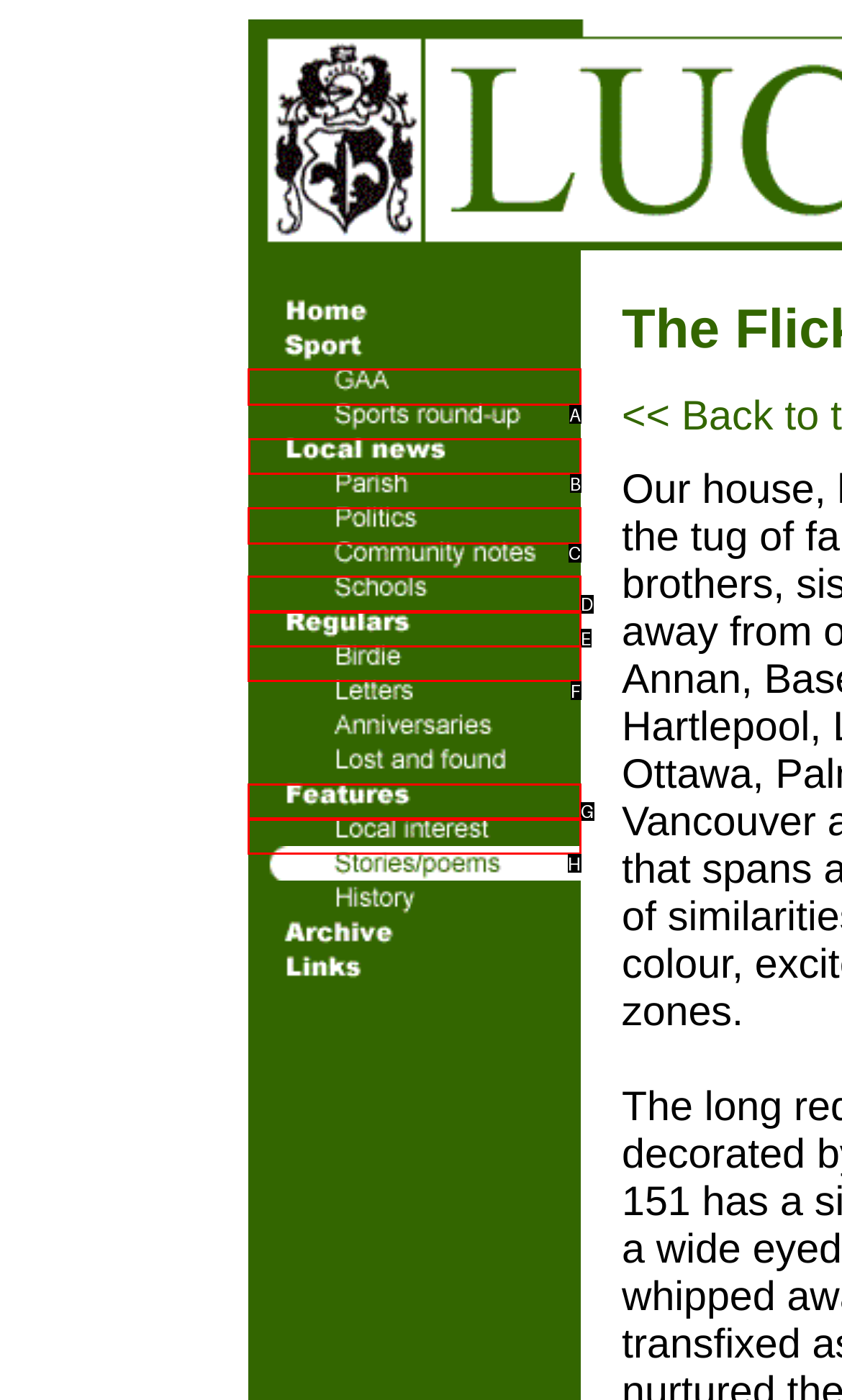Identify the correct letter of the UI element to click for this task: visit Local news page
Respond with the letter from the listed options.

B